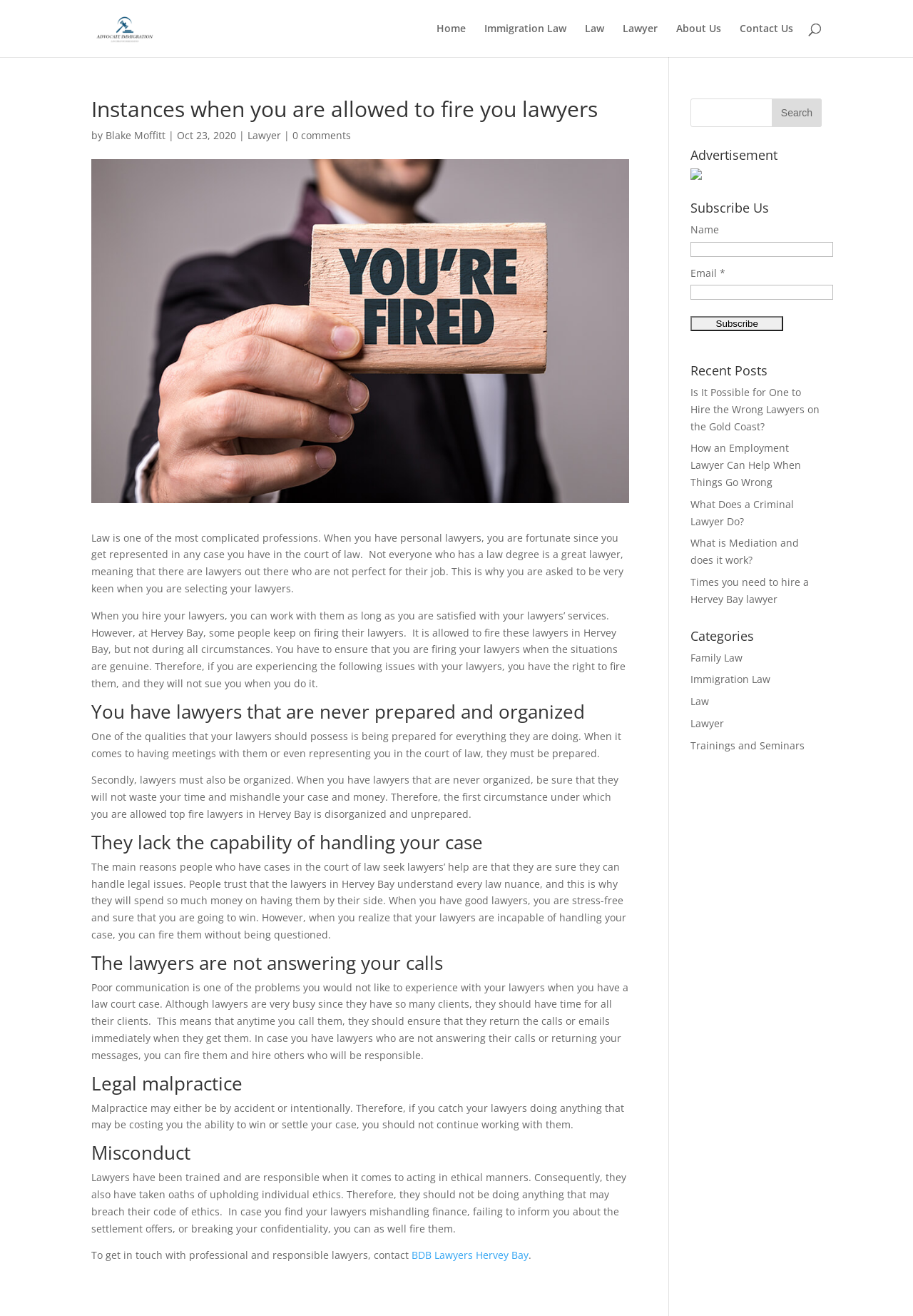Determine the main heading text of the webpage.

Instances when you are allowed to fire you lawyers